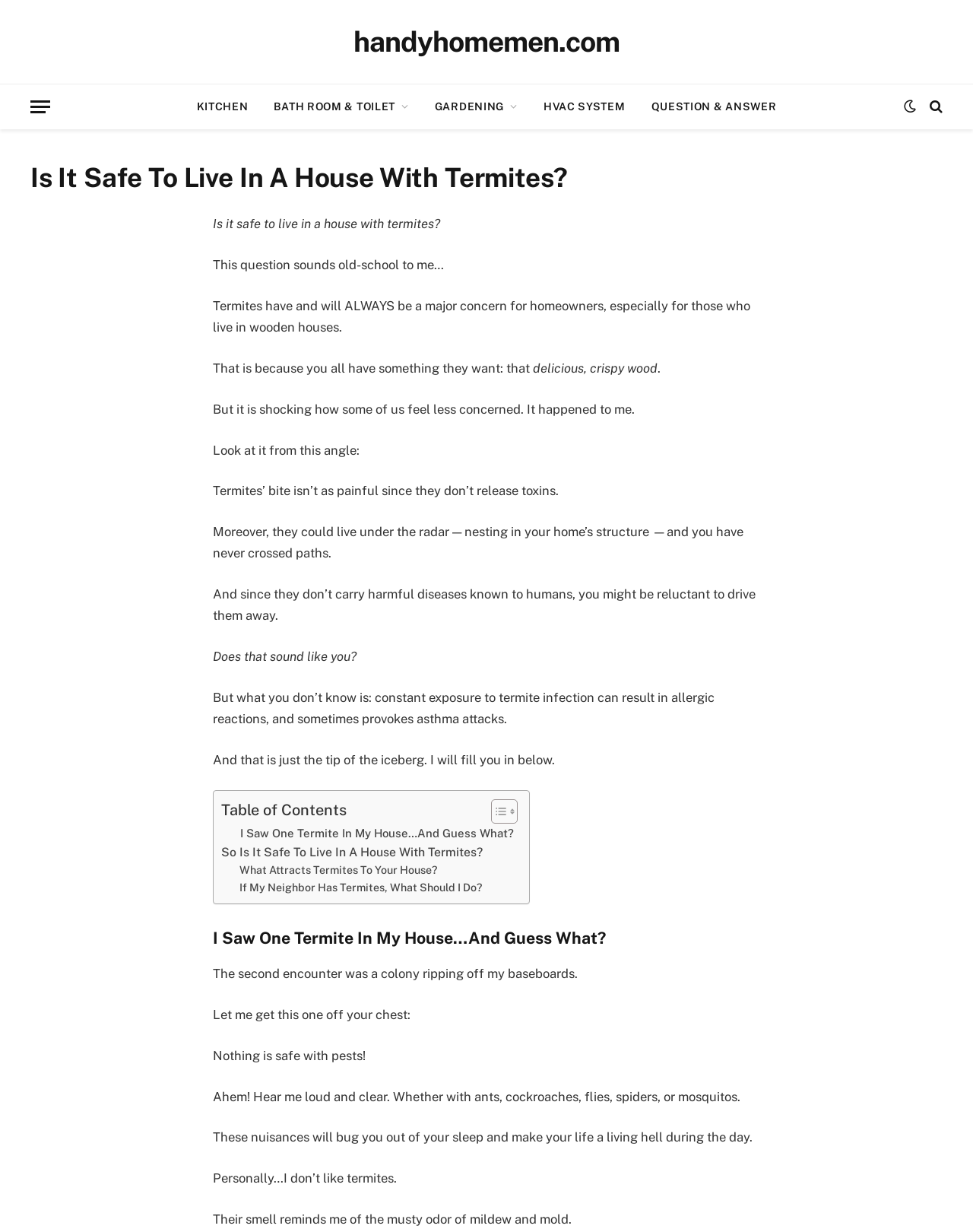What is the main concern for homeowners?
Respond to the question with a well-detailed and thorough answer.

The webpage mentions that termites have and will always be a major concern for homeowners, especially for those who live in wooden houses. This is because termites want the delicious, crispy wood, and they can cause significant damage to the house structure.